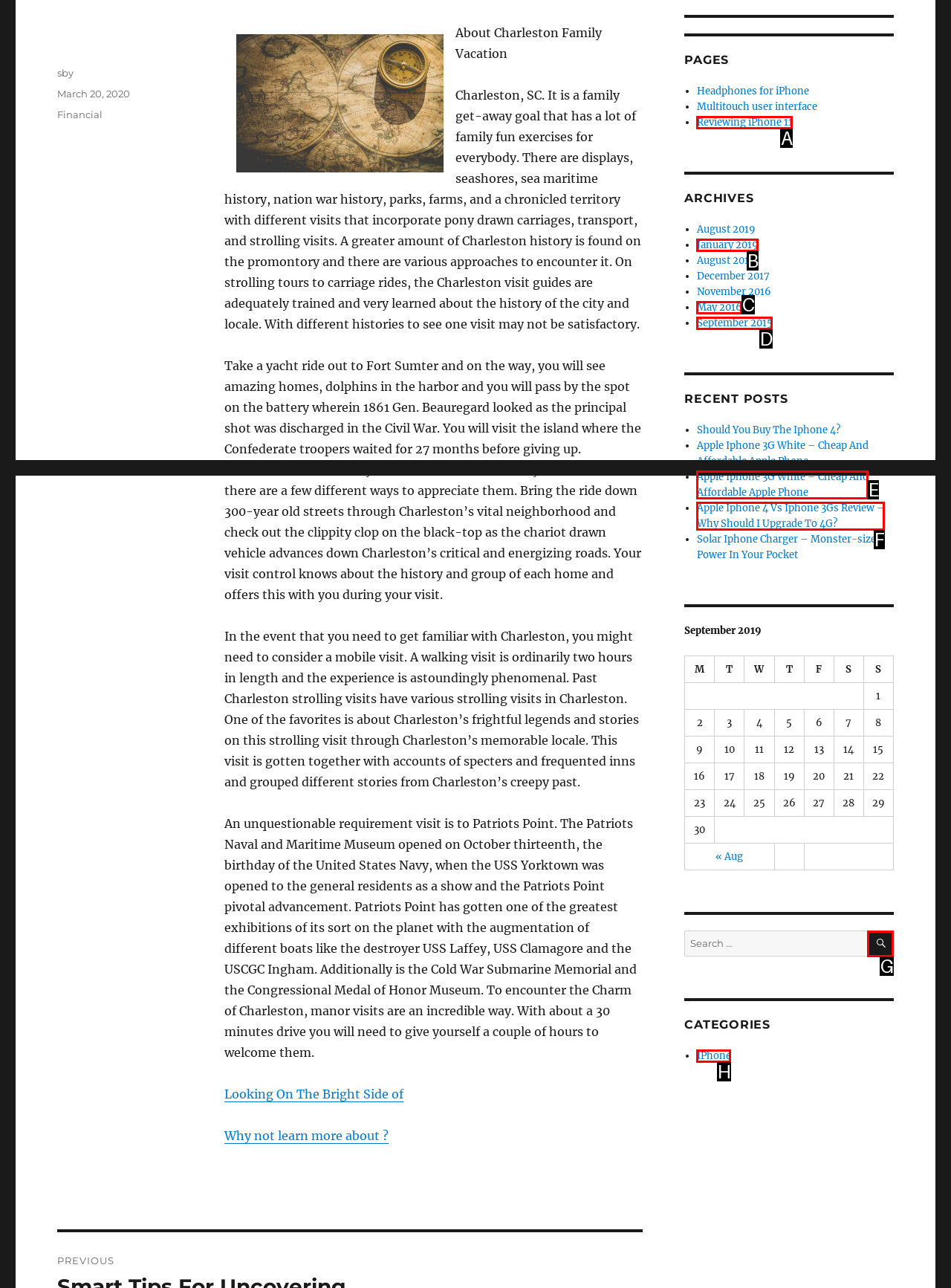Determine the HTML element that best matches this description: Reviewing iPhone 11 from the given choices. Respond with the corresponding letter.

A